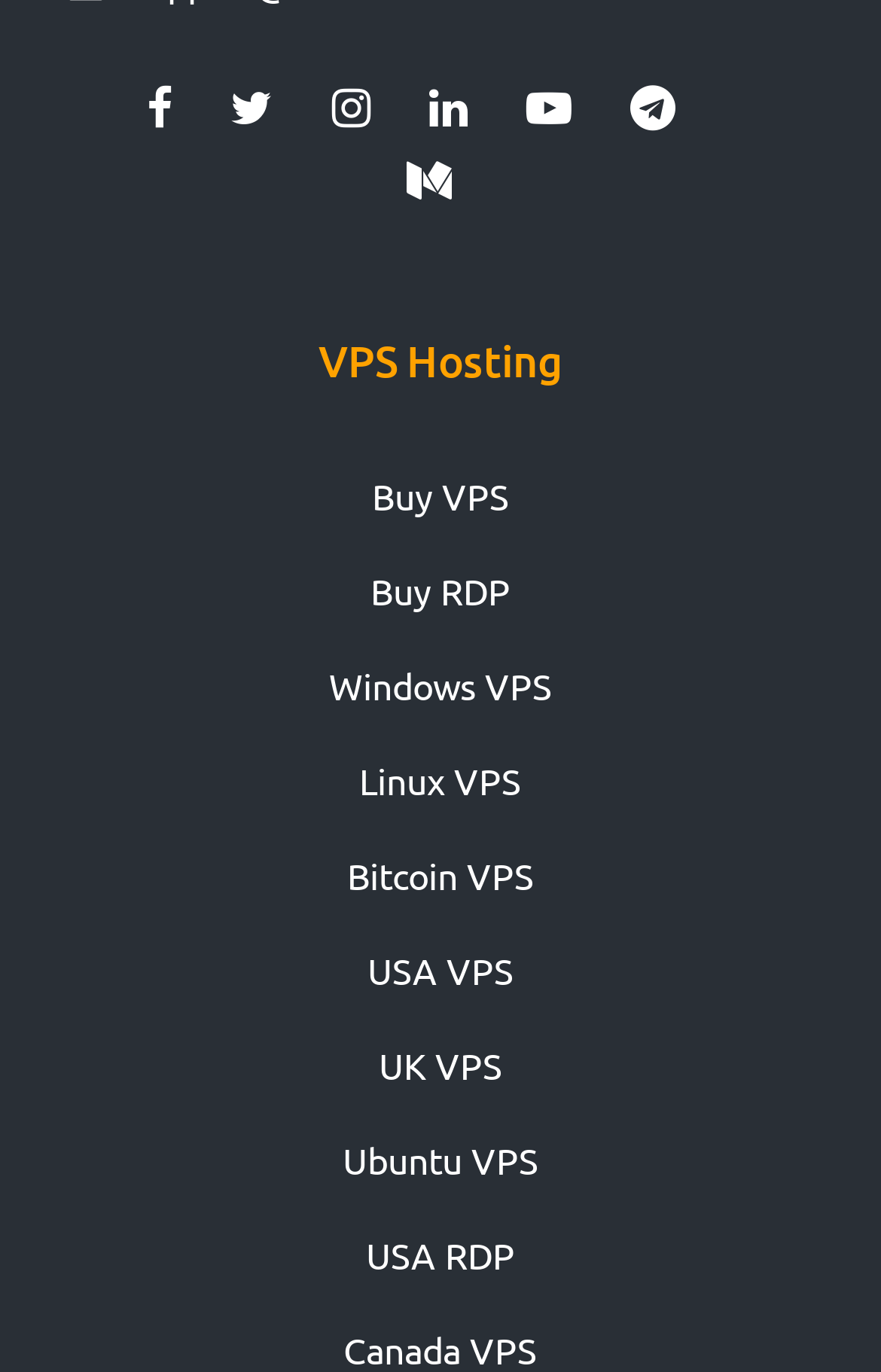Please identify the bounding box coordinates of the region to click in order to complete the task: "Click on the VPS Hosting link". The coordinates must be four float numbers between 0 and 1, specified as [left, top, right, bottom].

[0.362, 0.241, 0.638, 0.282]